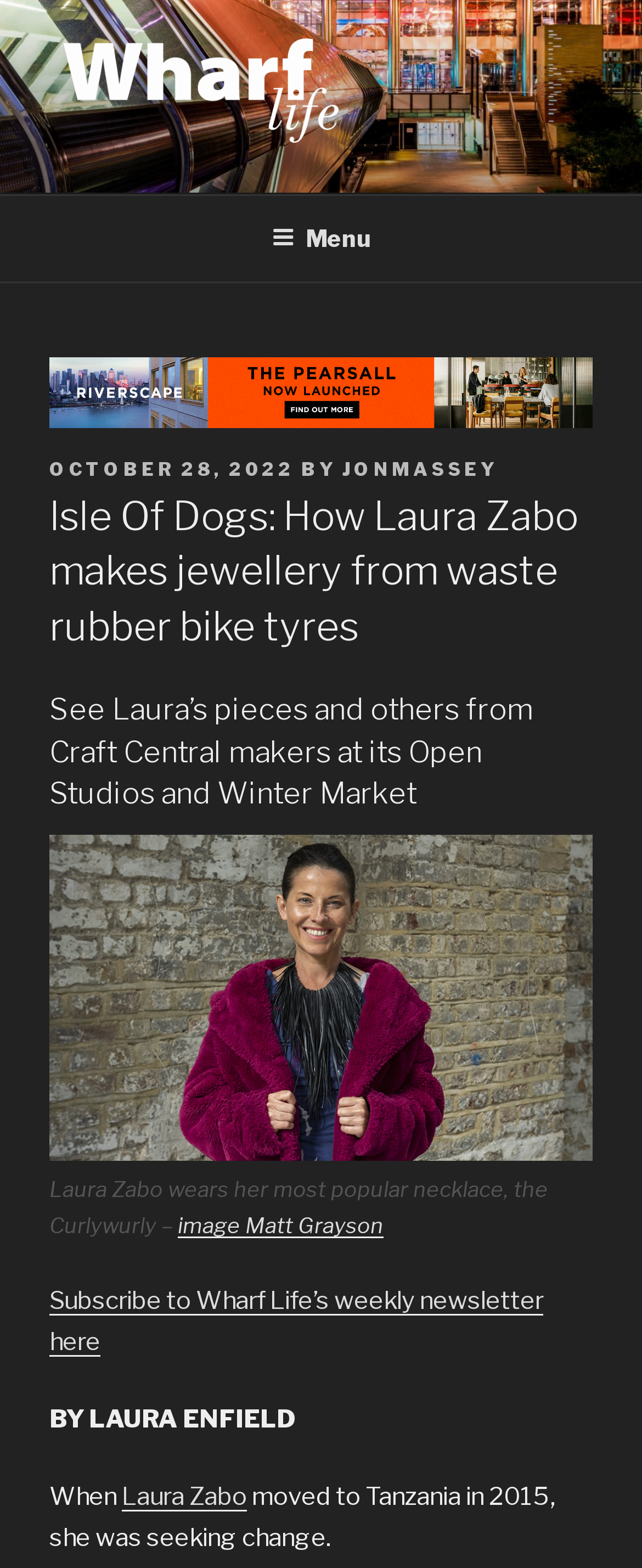By analyzing the image, answer the following question with a detailed response: Where is Canary Wharf located?

The answer can be found in the StaticText 'Canary Wharf, Docklands, east London' which indicates that Canary Wharf is located in Docklands, east London.